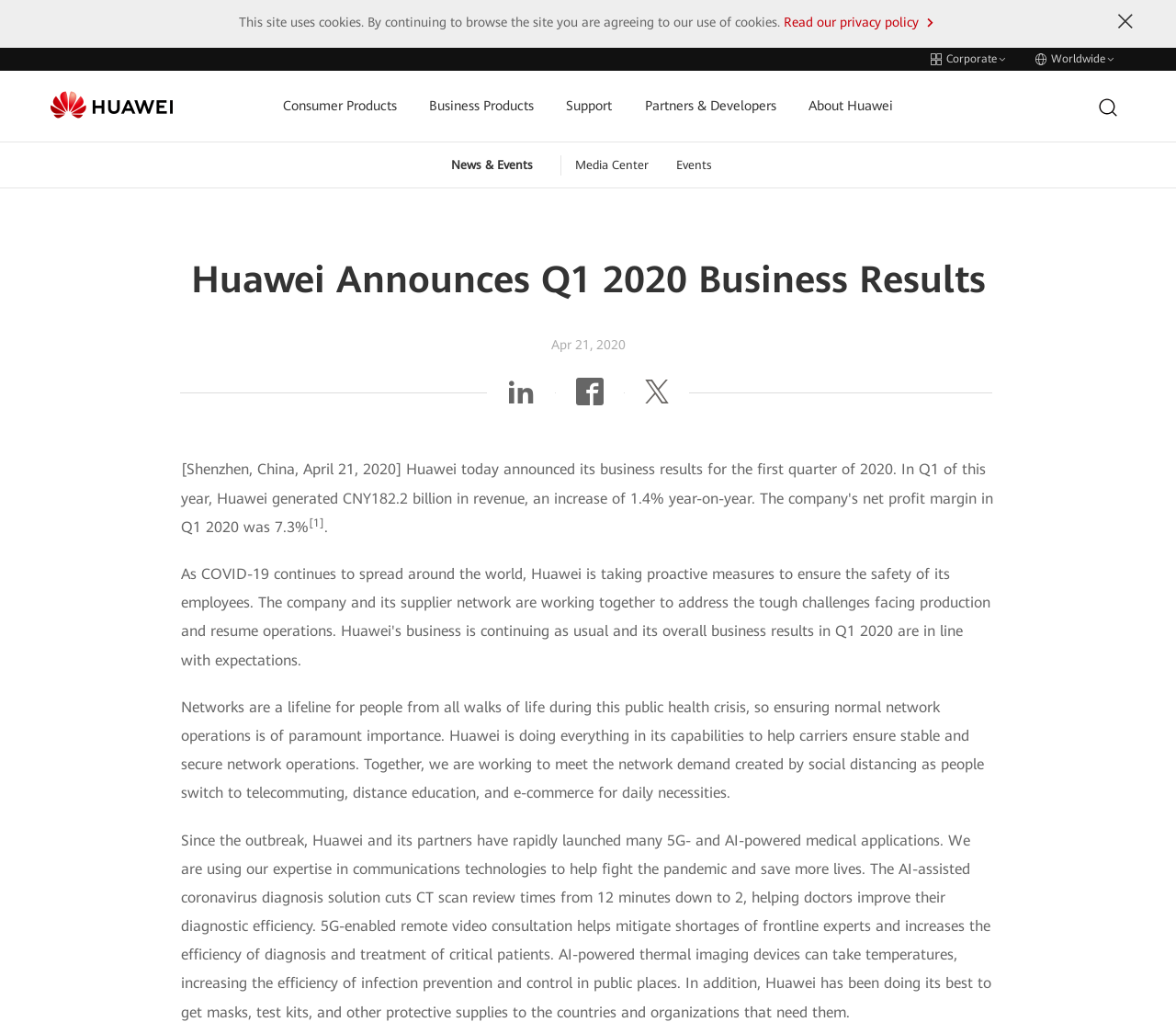What is the role of Huawei in ensuring network operations?
Please use the image to provide an in-depth answer to the question.

Based on the webpage, I can see that Huawei is doing everything in its capabilities to help carriers ensure stable and secure network operations, which is of paramount importance during the public health crisis.